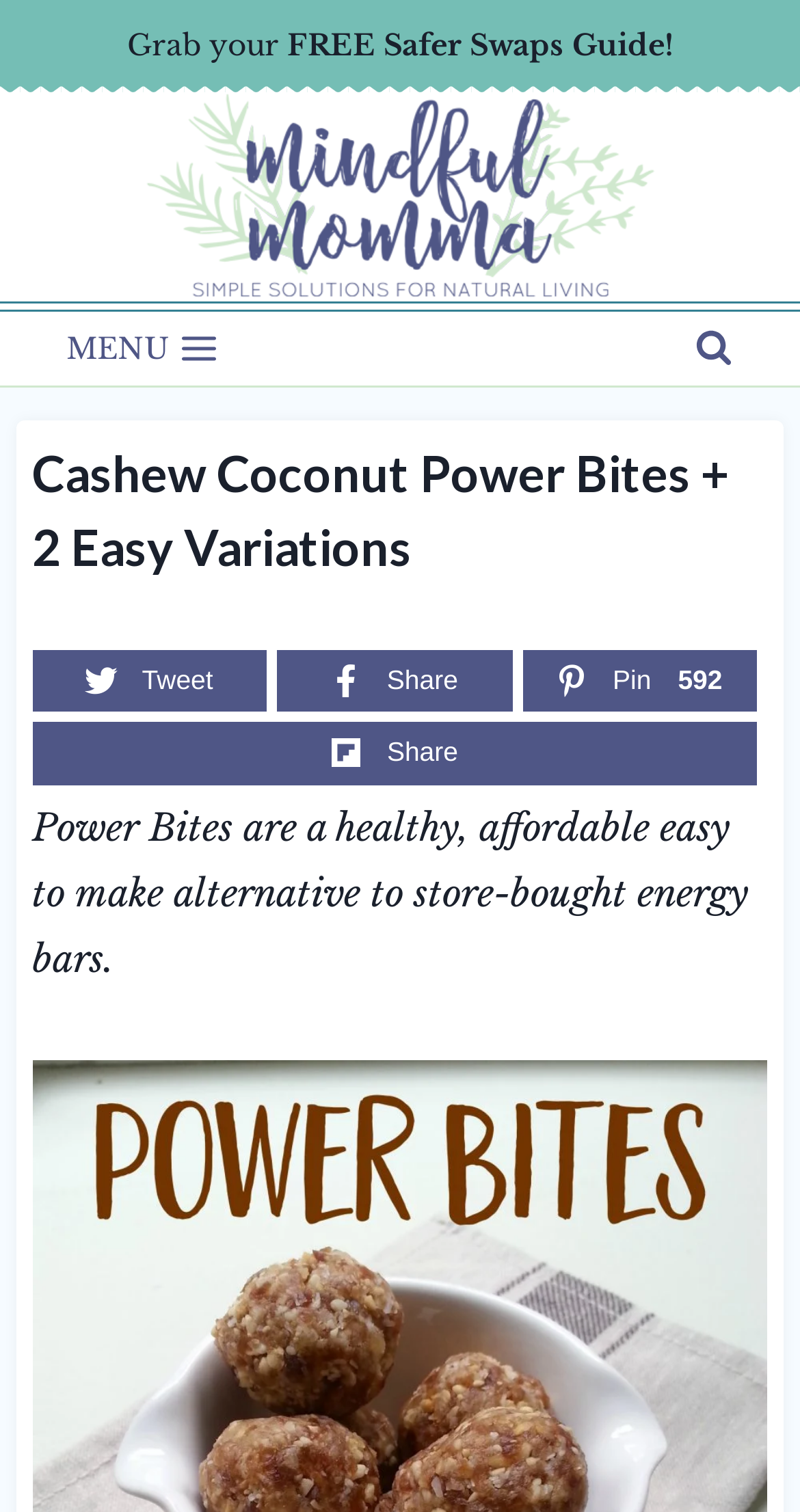Please predict the bounding box coordinates of the element's region where a click is necessary to complete the following instruction: "Tweet this article". The coordinates should be represented by four float numbers between 0 and 1, i.e., [left, top, right, bottom].

[0.043, 0.431, 0.331, 0.47]